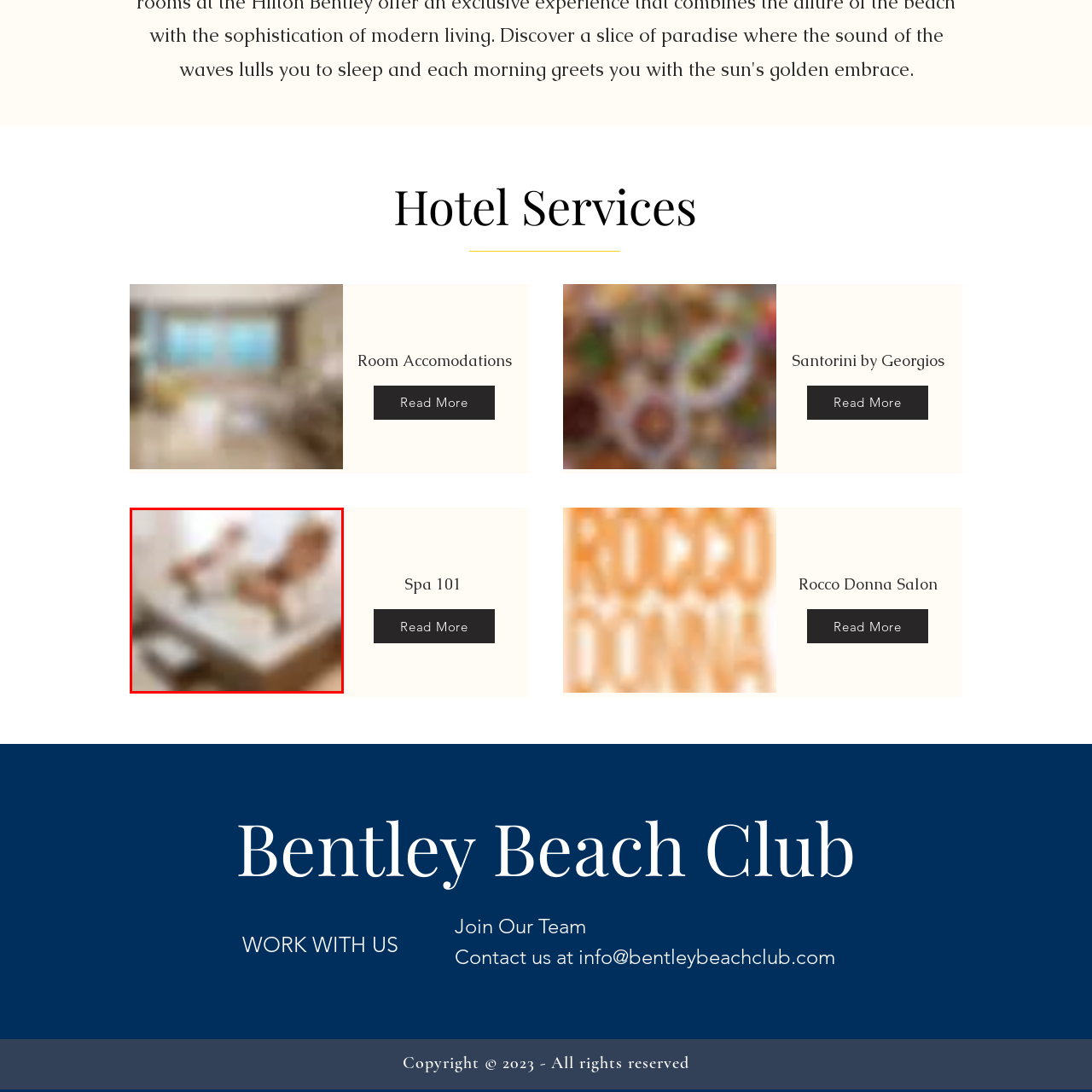Is the atmosphere in the spa setting calming?
Inspect the part of the image highlighted by the red bounding box and give a detailed answer to the question.

The caption describes the atmosphere as 'calming' and mentions that the 'soft, neutral tones of the linens complement the calming atmosphere', suggesting that the atmosphere in the spa setting is indeed calming.